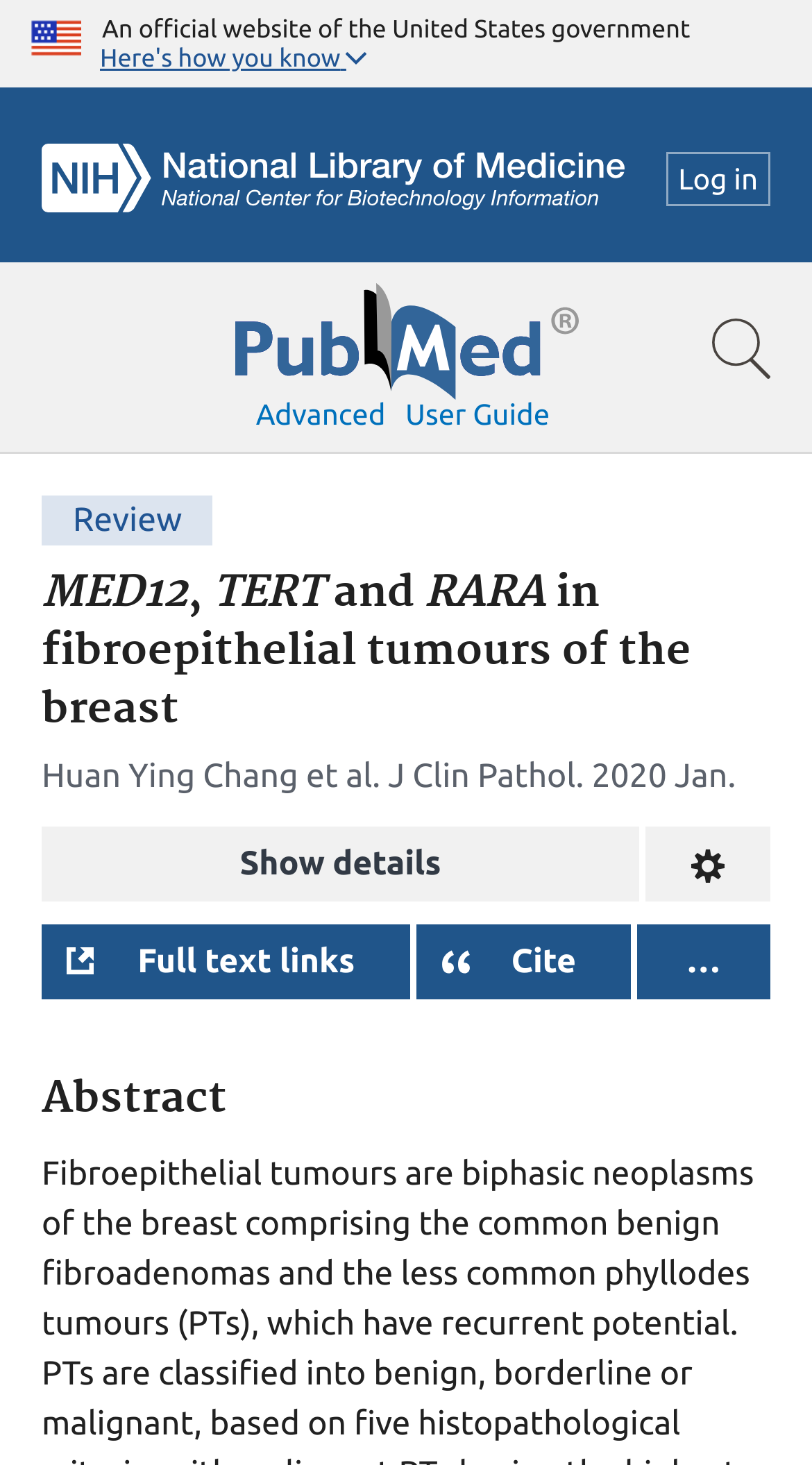Write a detailed summary of the webpage, including text, images, and layout.

This webpage appears to be a scientific article page on the PubMed website. At the top, there is a header section with an image of the U.S. flag, followed by a text stating "An official website of the United States government". Below this, there is a button labeled "Here's how you know" and a search bar that spans the entire width of the page.

On the top-right corner, there are several links, including "NCBI Logo", "Log in", and "Pubmed Logo", which is accompanied by an image of the PubMed logo. Below these links, there are more links and buttons, including "Show search bar", "Advanced", and "User guide".

The main content of the page is divided into sections. The first section has a heading that reads "MED12, TERT and RARA in fibroepithelial tumours of the breast", followed by the authors' names, "Huan Ying Chang et al.", and the journal and publication date, "J Clin Pathol 2020 Jan". Below this, there are several buttons, including "Show details", "Change format", and "Full text links".

The next section is labeled "Abstract" and appears to contain the summary of the article. There are also buttons to "Cite" the article and to open a dialog with citation text in different styles.